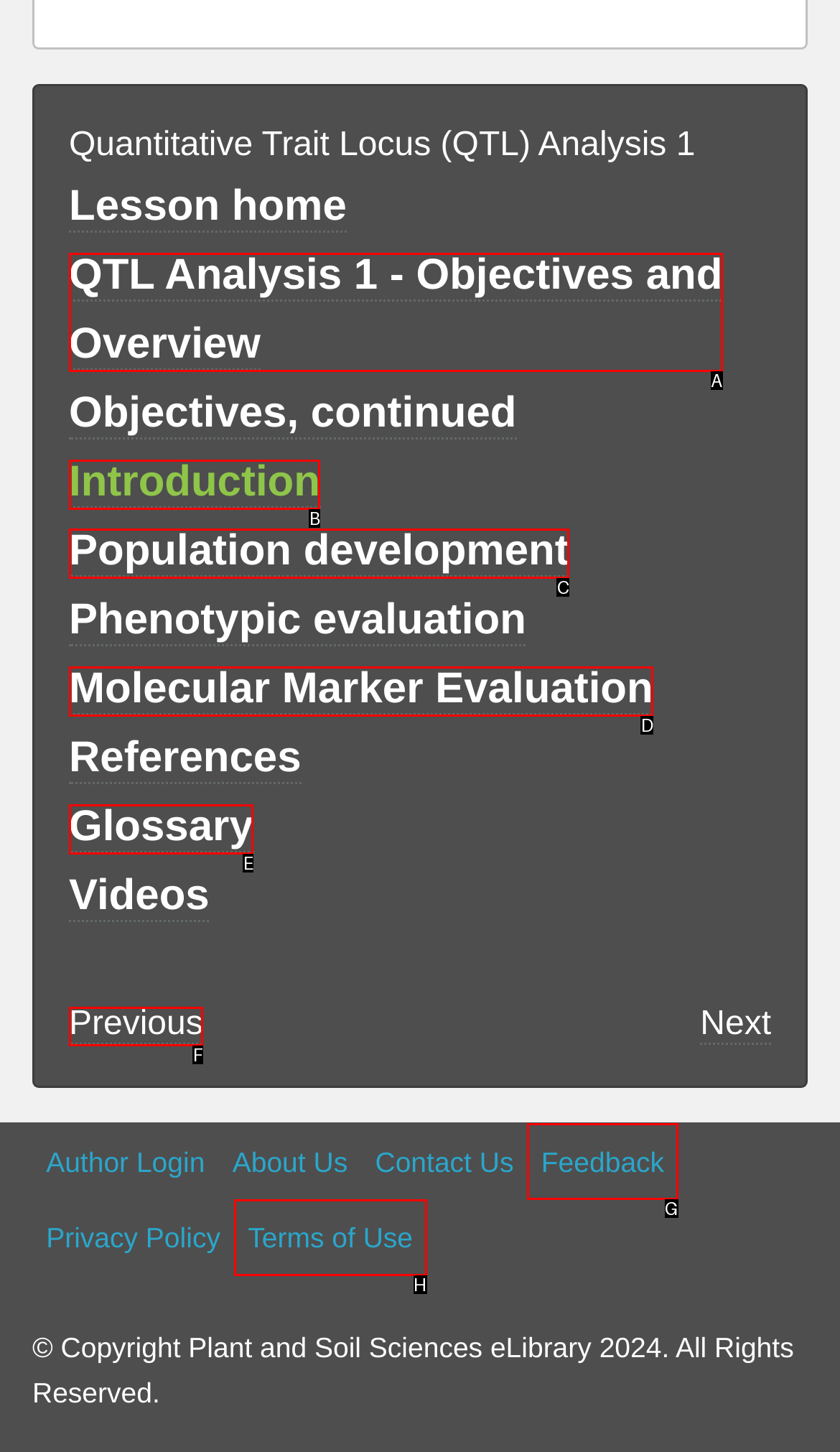Find the HTML element that matches the description: Insurance Claims
Respond with the corresponding letter from the choices provided.

None